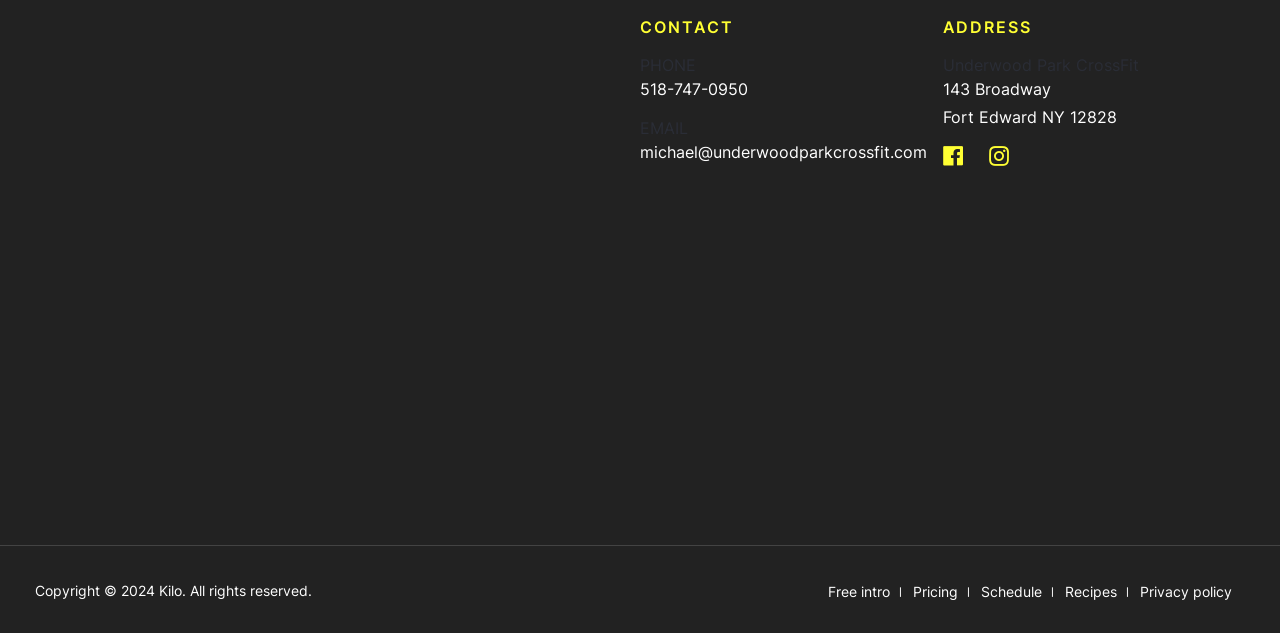Identify the bounding box coordinates for the element that needs to be clicked to fulfill this instruction: "Check Copyright information". Provide the coordinates in the format of four float numbers between 0 and 1: [left, top, right, bottom].

[0.027, 0.919, 0.081, 0.946]